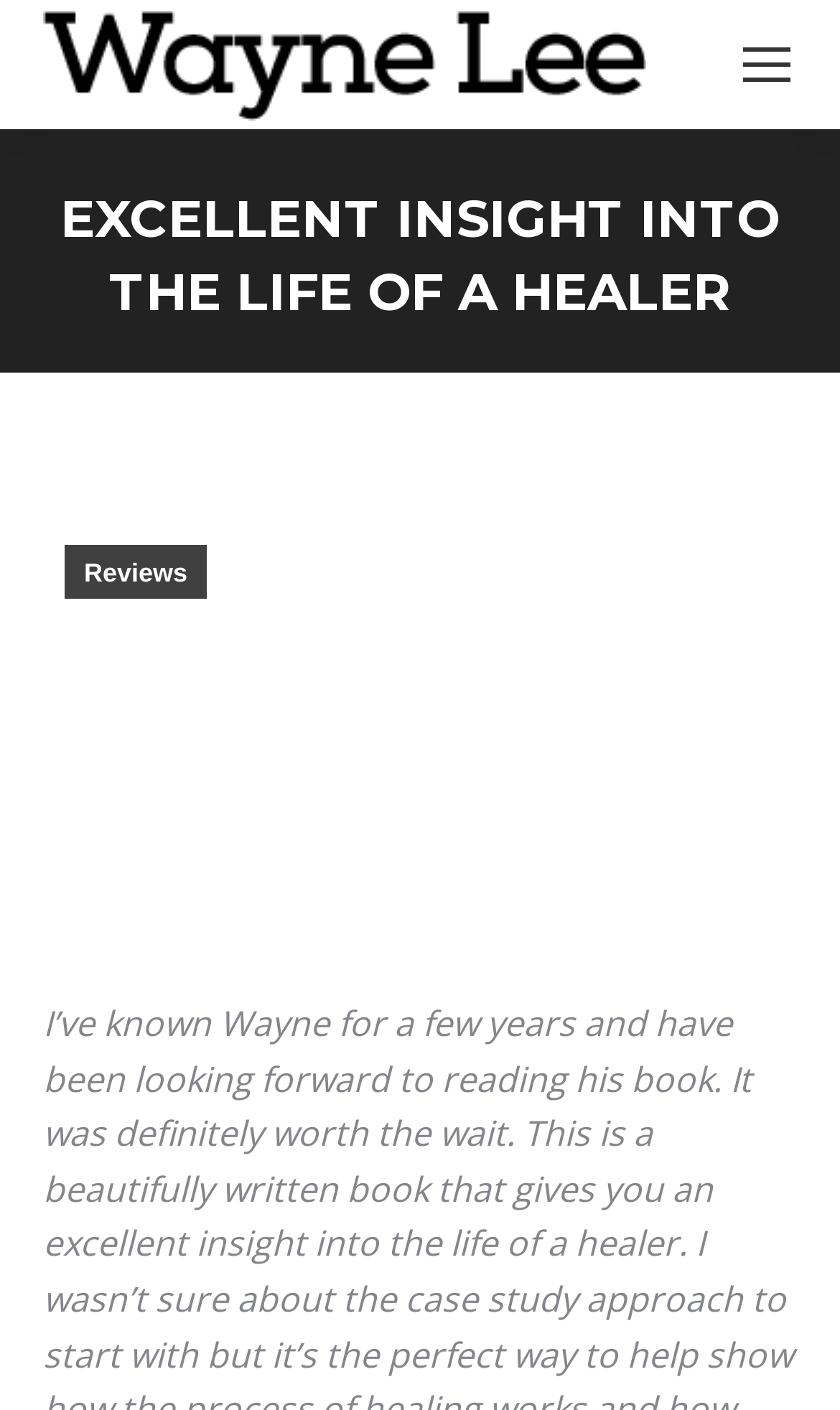Please specify the bounding box coordinates in the format (top-left x, top-left y, bottom-right x, bottom-right y), with values ranging from 0 to 1. Identify the bounding box for the UI component described as follows: Reviews

[0.077, 0.386, 0.246, 0.425]